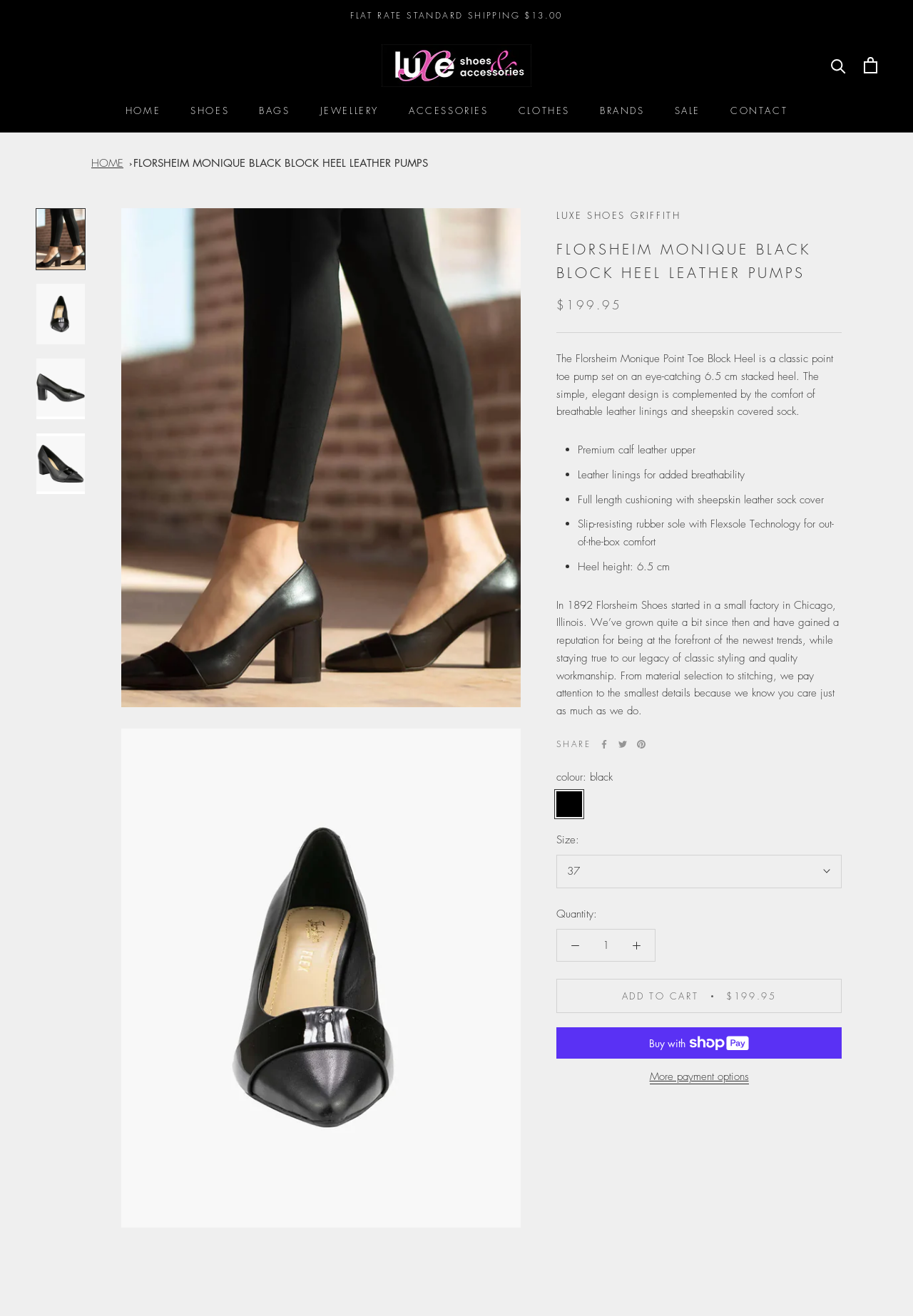Bounding box coordinates must be specified in the format (top-left x, top-left y, bottom-right x, bottom-right y). All values should be floating point numbers between 0 and 1. What are the bounding box coordinates of the UI element described as: More payment options

[0.711, 0.813, 0.82, 0.824]